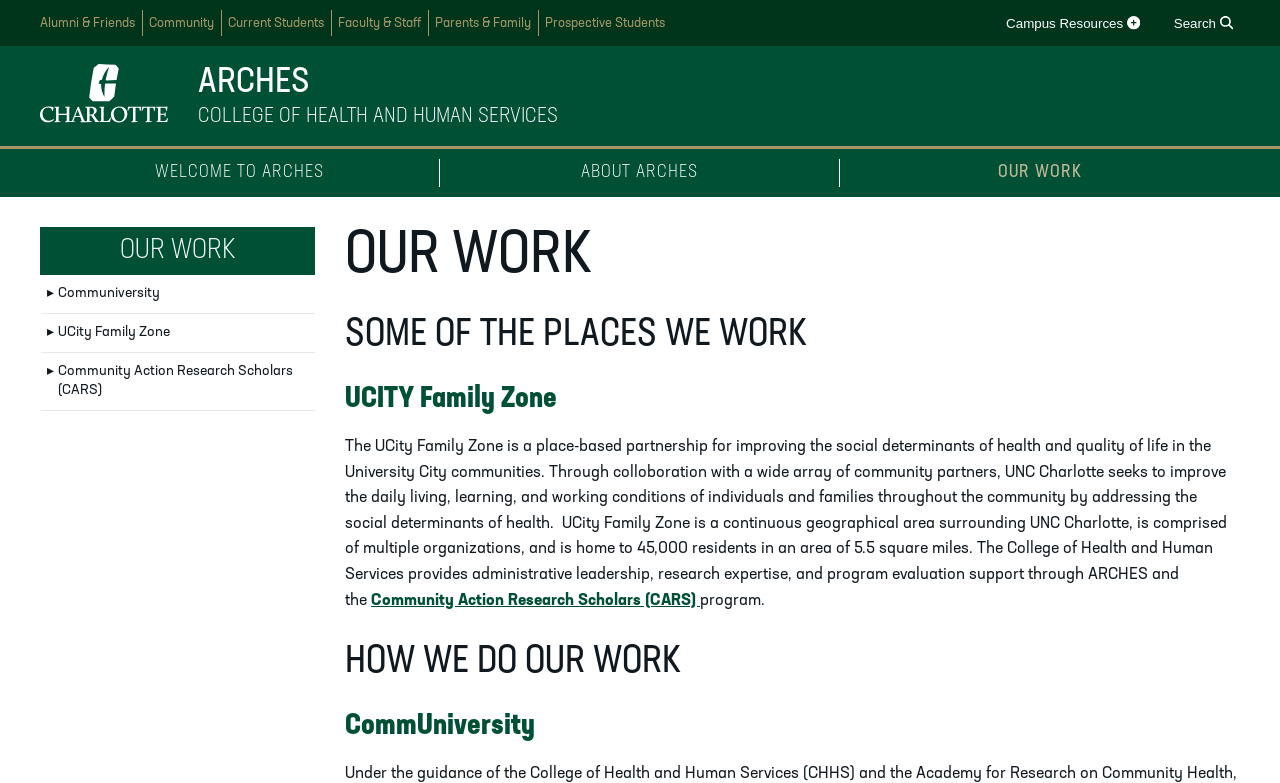Locate the bounding box of the user interface element based on this description: "UCity Family Zone".

[0.031, 0.401, 0.246, 0.451]